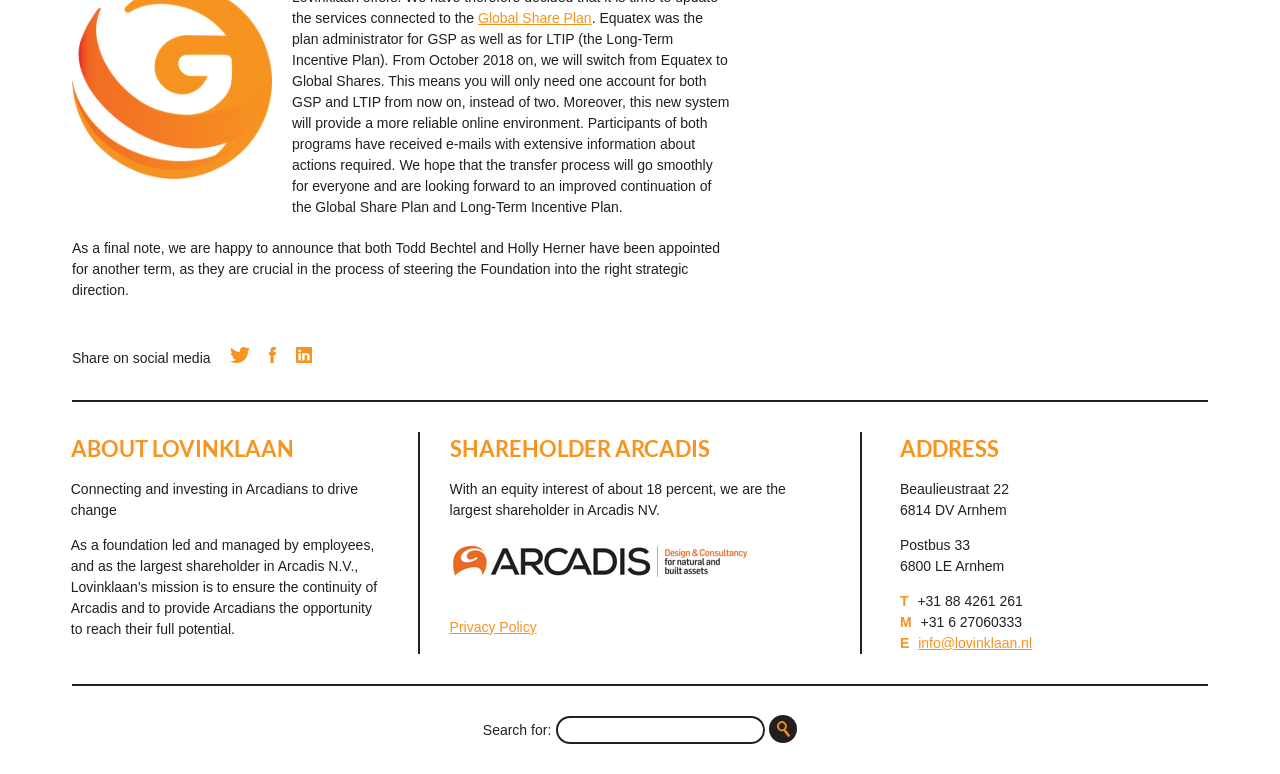Locate the bounding box coordinates of the UI element described by: "parent_node: Search for: value="Search"". Provide the coordinates as four float numbers between 0 and 1, formatted as [left, top, right, bottom].

[0.601, 0.923, 0.623, 0.959]